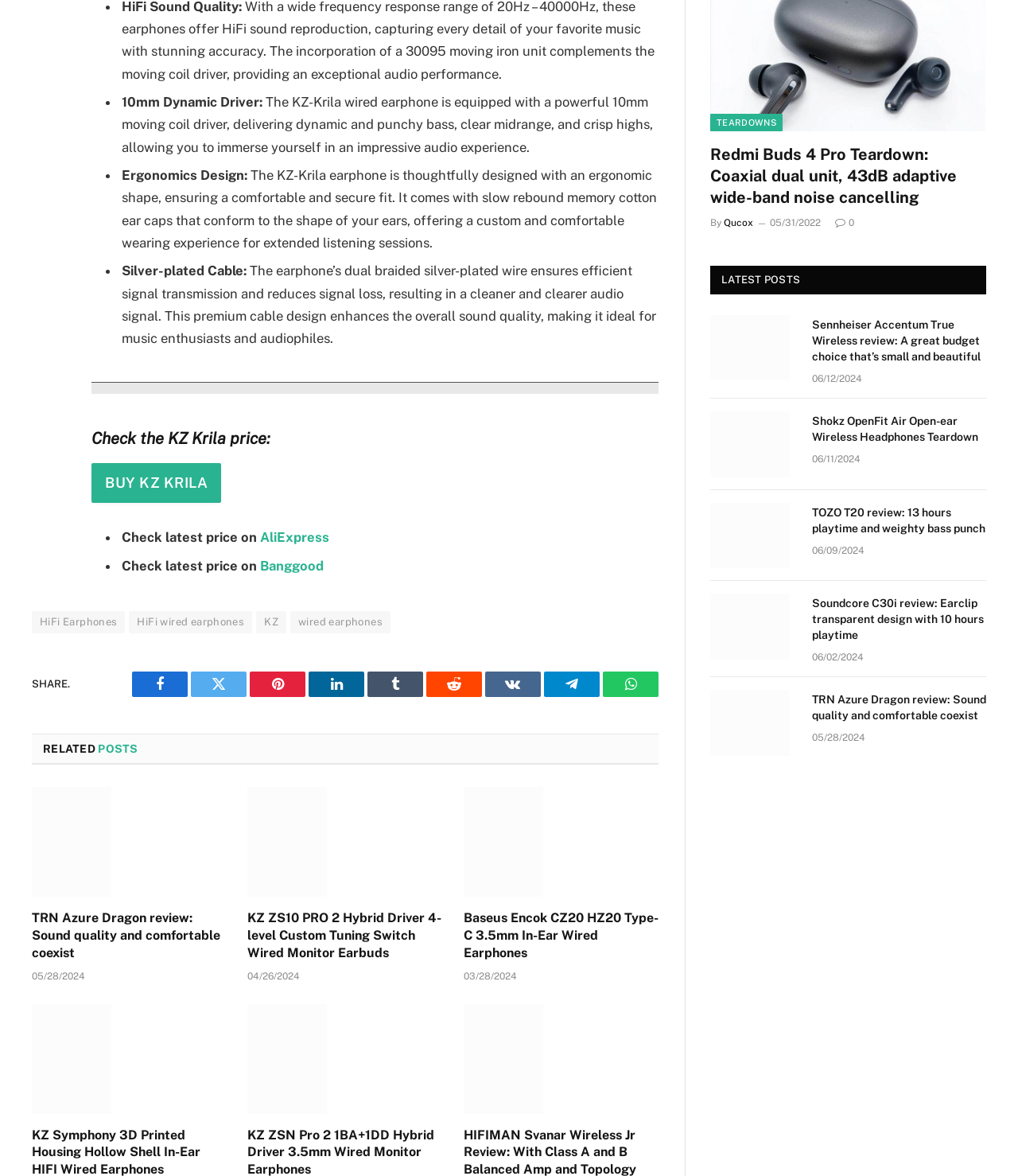Pinpoint the bounding box coordinates of the area that should be clicked to complete the following instruction: "Read TRN Azure Dragon review". The coordinates must be given as four float numbers between 0 and 1, i.e., [left, top, right, bottom].

[0.031, 0.669, 0.223, 0.763]